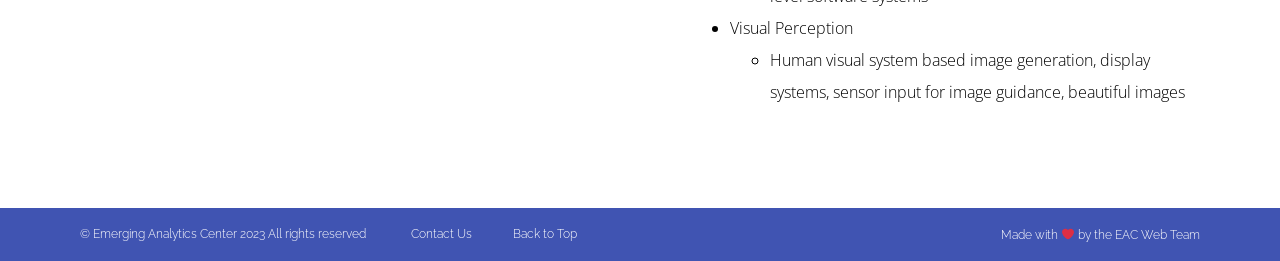What is the purpose of the 'Back to Top' link?
Refer to the image and provide a one-word or short phrase answer.

To scroll to the top of the page